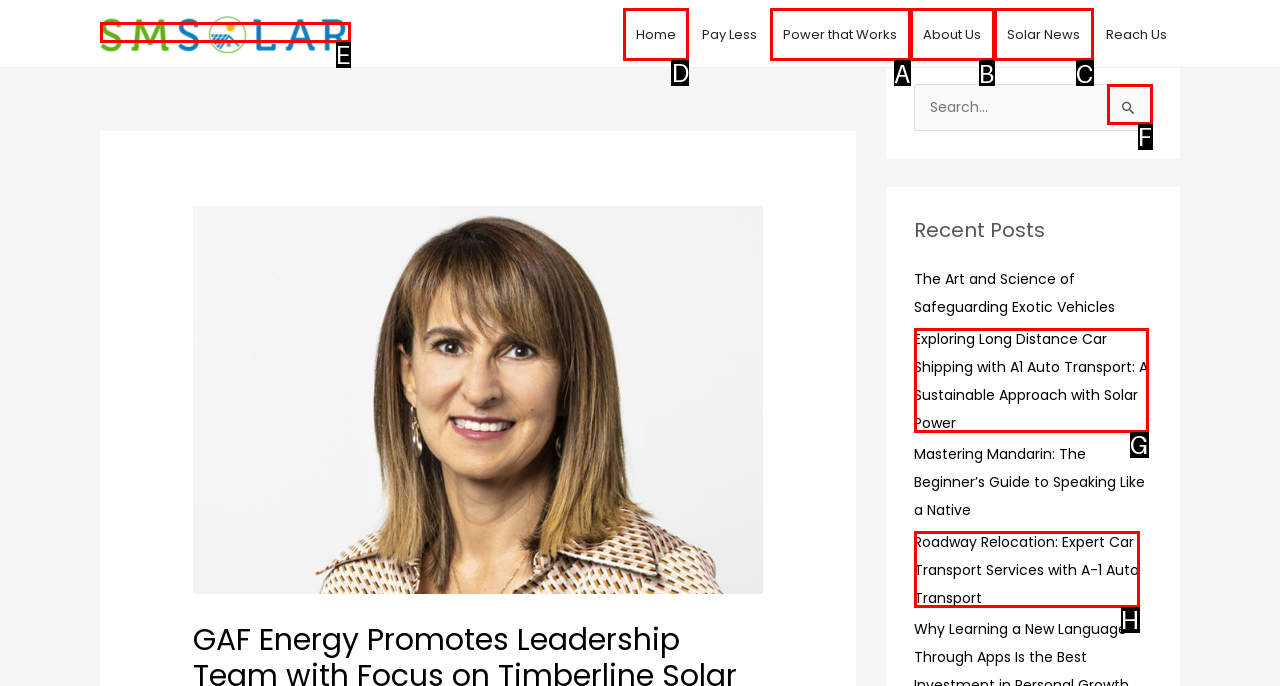Choose the HTML element to click for this instruction: Click the 'copy to clipboard' button Answer with the letter of the correct choice from the given options.

None